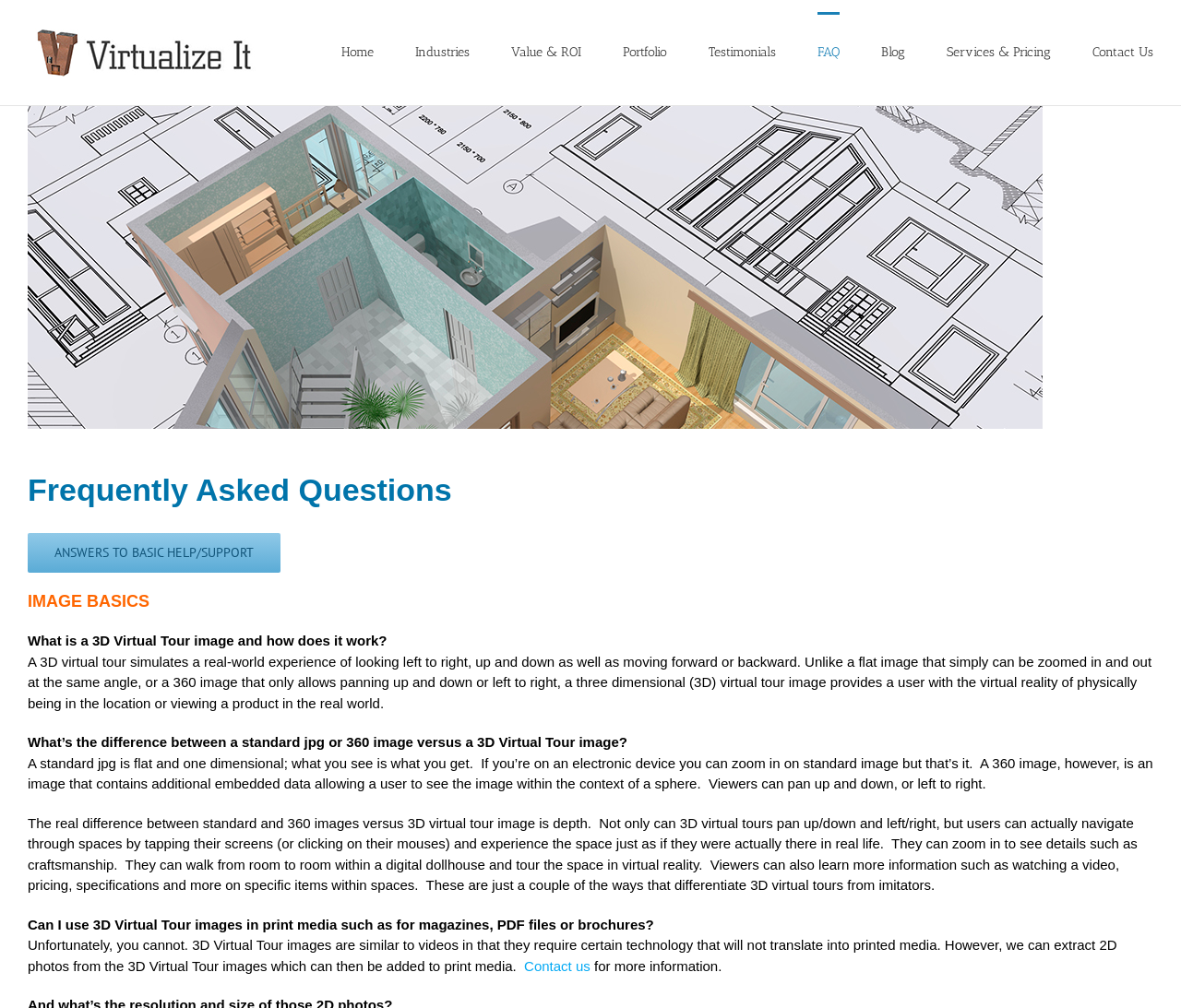Construct a thorough caption encompassing all aspects of the webpage.

This webpage is about Virtualize It, a company that provides 3D virtual tour and drone video services. At the top left corner, there is a logo of Virtualize It, accompanied by a navigation menu with links to various sections of the website, including Home, Industries, Value & ROI, Portfolio, Testimonials, FAQ, Blog, Services & Pricing, and Contact Us.

Below the navigation menu, there is a large image that takes up most of the width of the page, showcasing a 3D virtual tour. Further down, there is a heading that reads "Frequently Asked Questions" followed by a series of questions and answers related to 3D virtual tour images. The questions include "What is a 3D Virtual Tour image and how does it work?", "What's the difference between a standard jpg or 360 image versus a 3D Virtual Tour image?", and "Can I use 3D Virtual Tour images in print media such as for magazines, PDF files or brochures?".

The answers to these questions provide detailed explanations of the benefits and features of 3D virtual tour images, including their ability to simulate a real-world experience, provide depth and navigation capabilities, and offer interactive features such as watching videos and accessing additional information.

At the bottom of the page, there is a call-to-action link that reads "Contact us" and a brief text that says "for more information", encouraging visitors to reach out to the company for more details about their services.